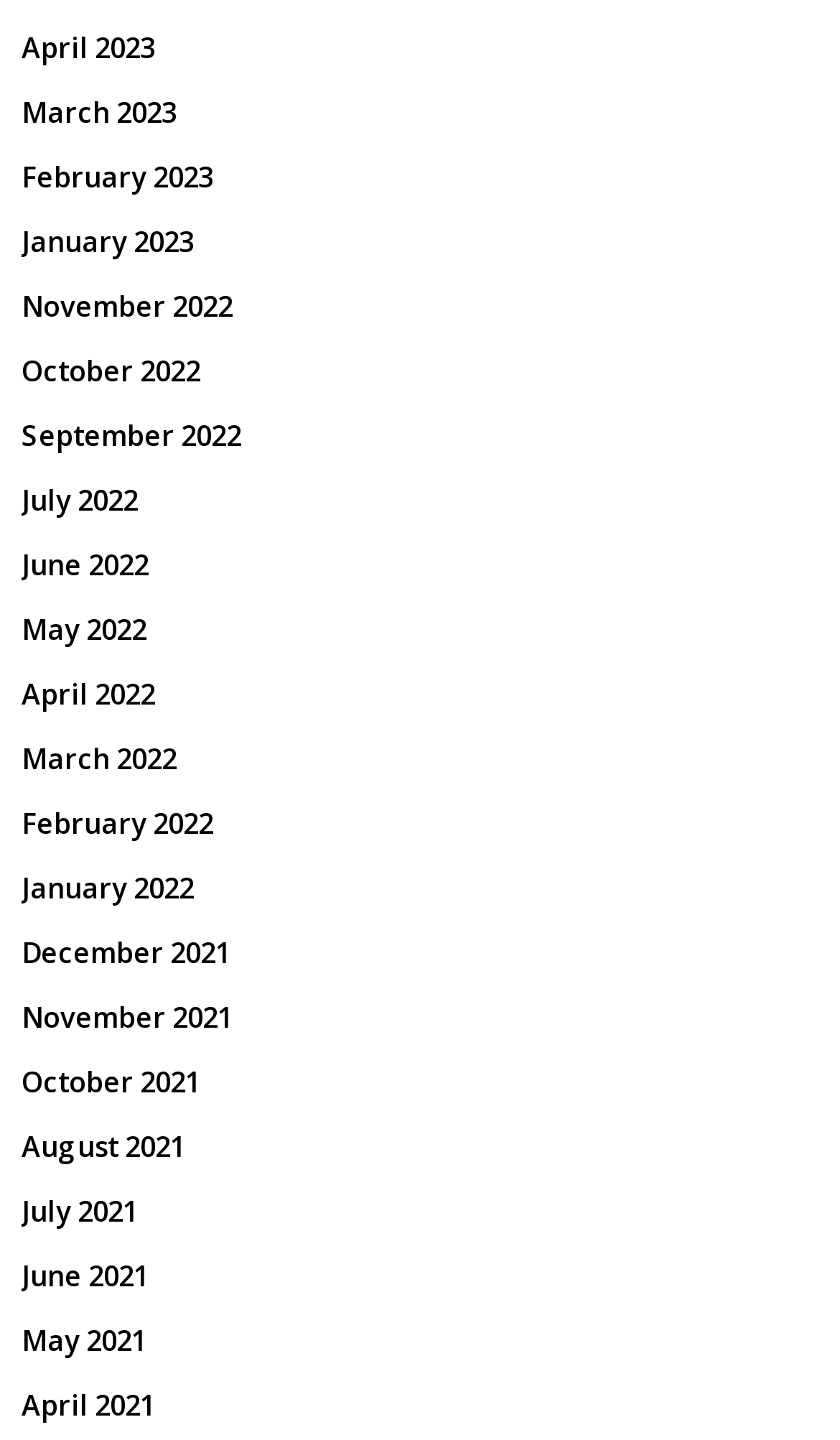Please specify the bounding box coordinates of the clickable section necessary to execute the following command: "access January 2023".

[0.026, 0.146, 0.231, 0.191]